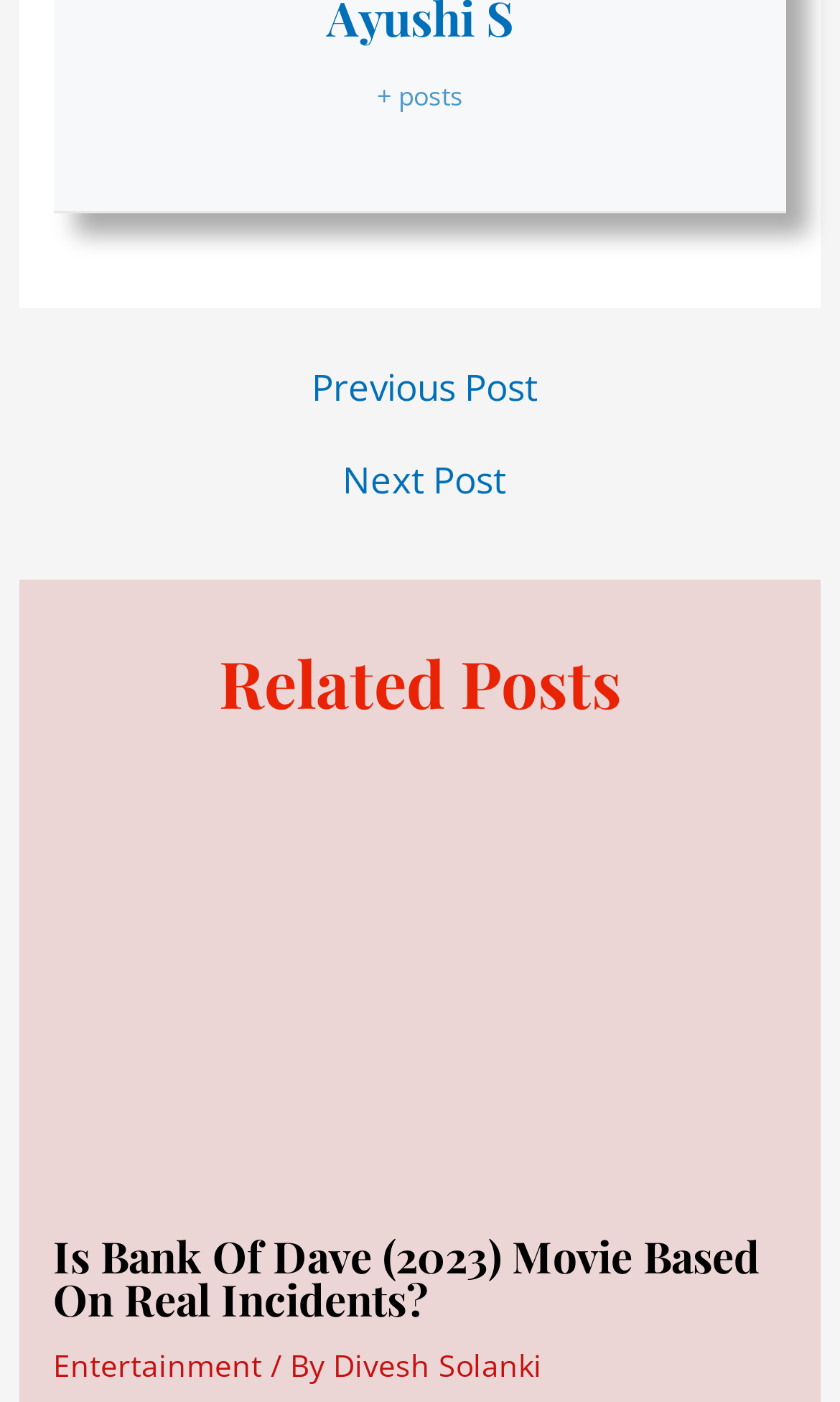Given the element description "testadmin" in the screenshot, predict the bounding box coordinates of that UI element.

None